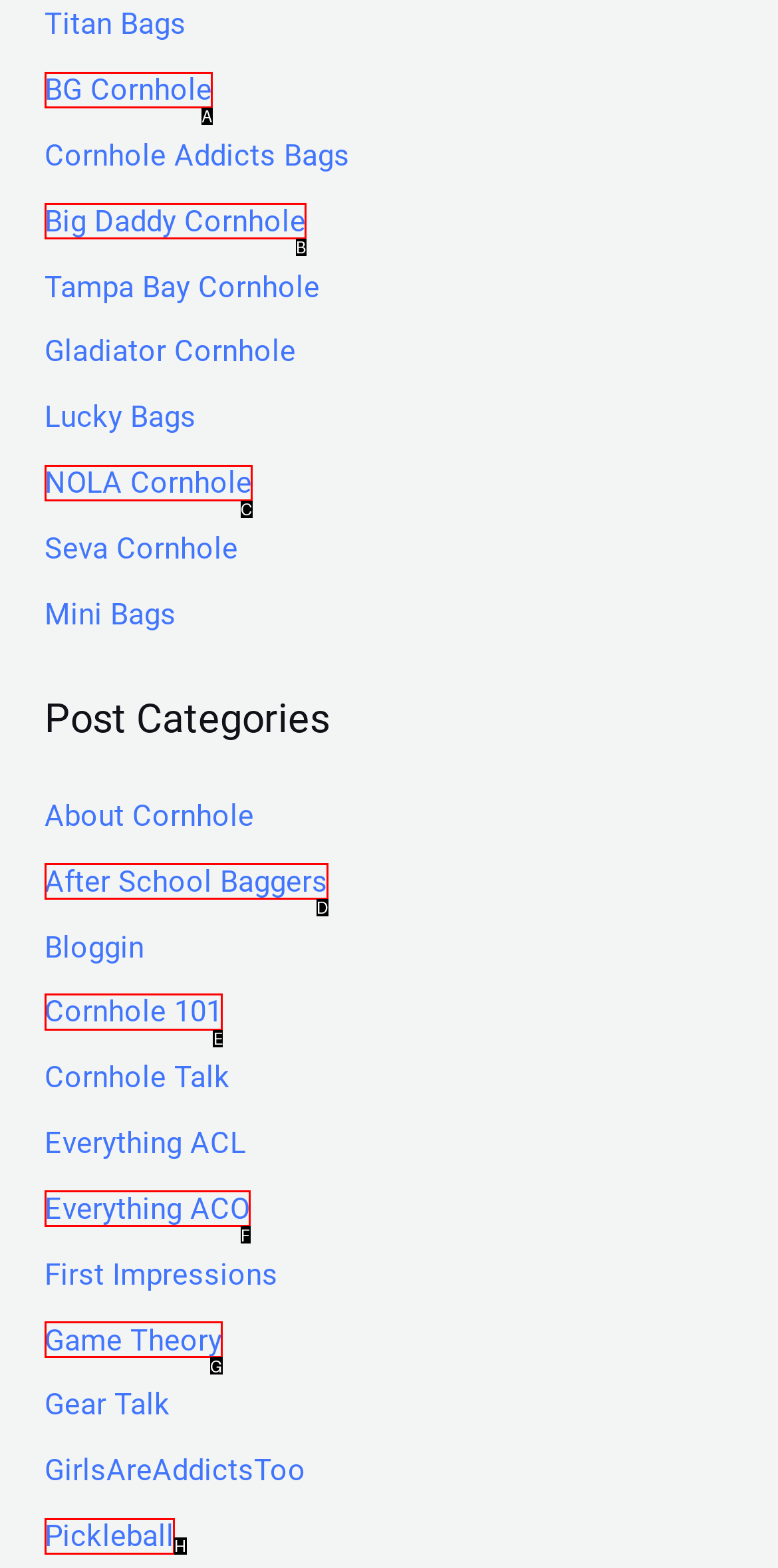Given the task: read about Cornhole 101, indicate which boxed UI element should be clicked. Provide your answer using the letter associated with the correct choice.

E